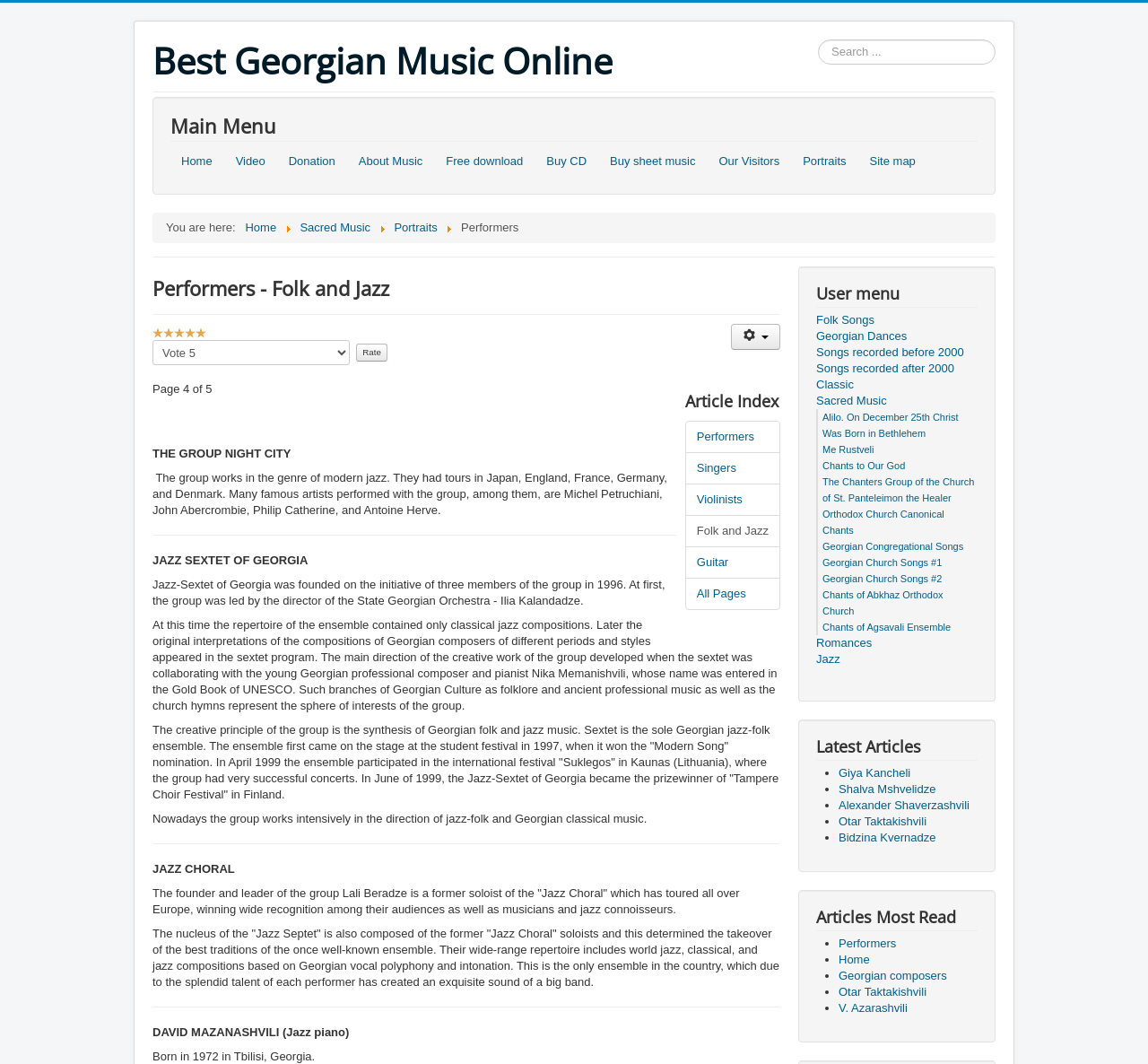Determine the bounding box coordinates of the element that should be clicked to execute the following command: "Browse folk songs".

[0.711, 0.293, 0.852, 0.309]